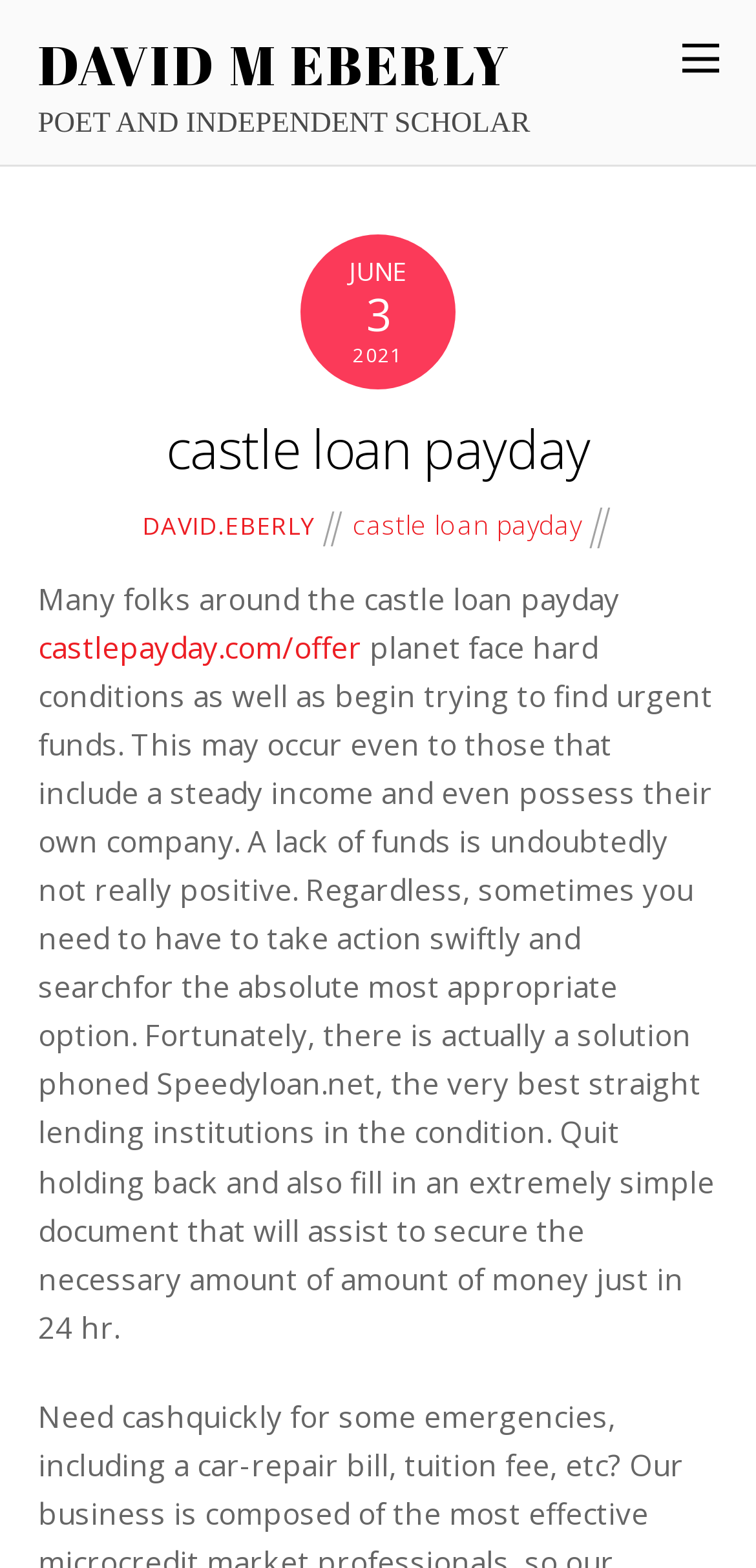Please answer the following query using a single word or phrase: 
What is the purpose of Speedyloan.net?

To provide urgent funds